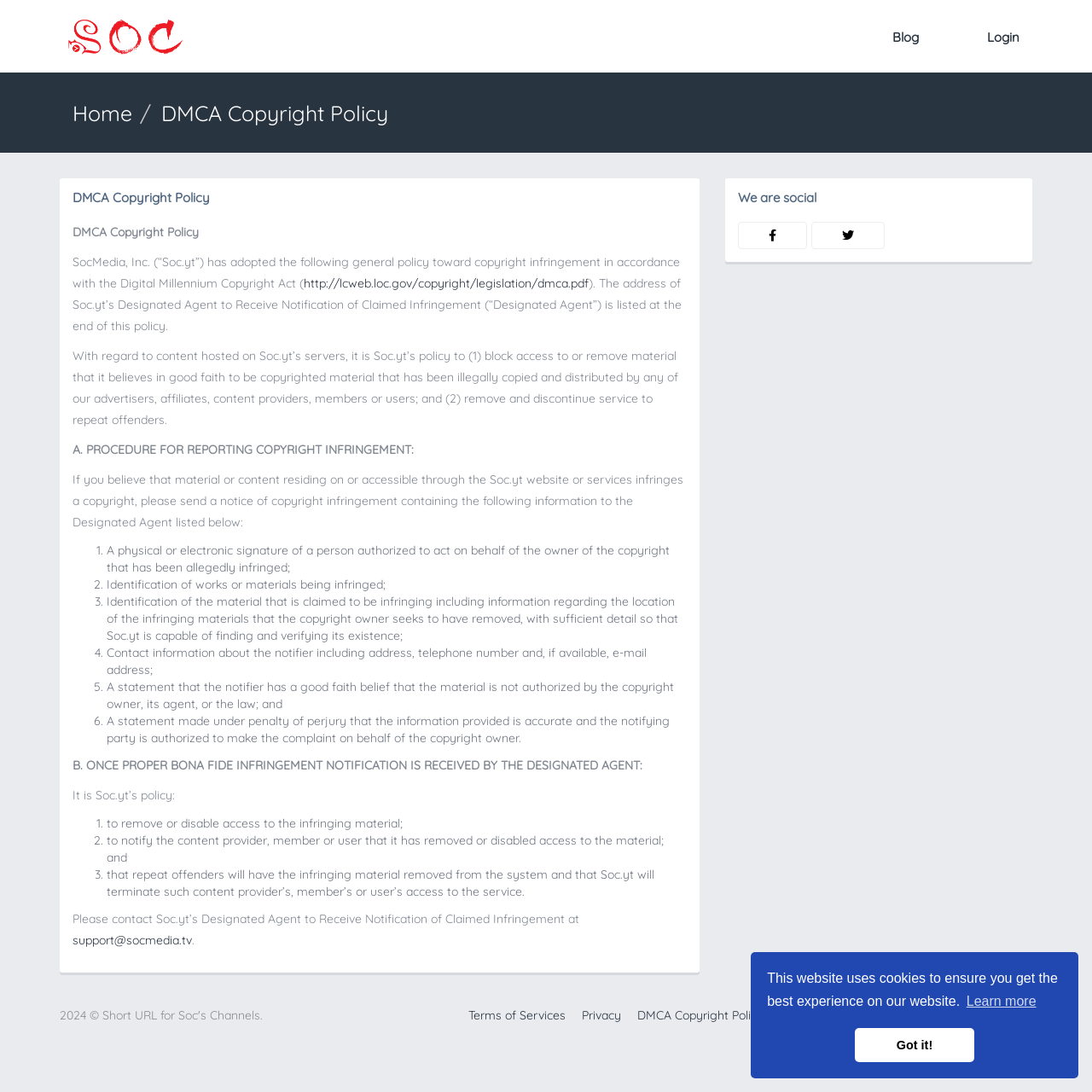Determine the bounding box coordinates for the area that needs to be clicked to fulfill this task: "Click the 'Login' link". The coordinates must be given as four float numbers between 0 and 1, i.e., [left, top, right, bottom].

[0.892, 0.02, 0.945, 0.048]